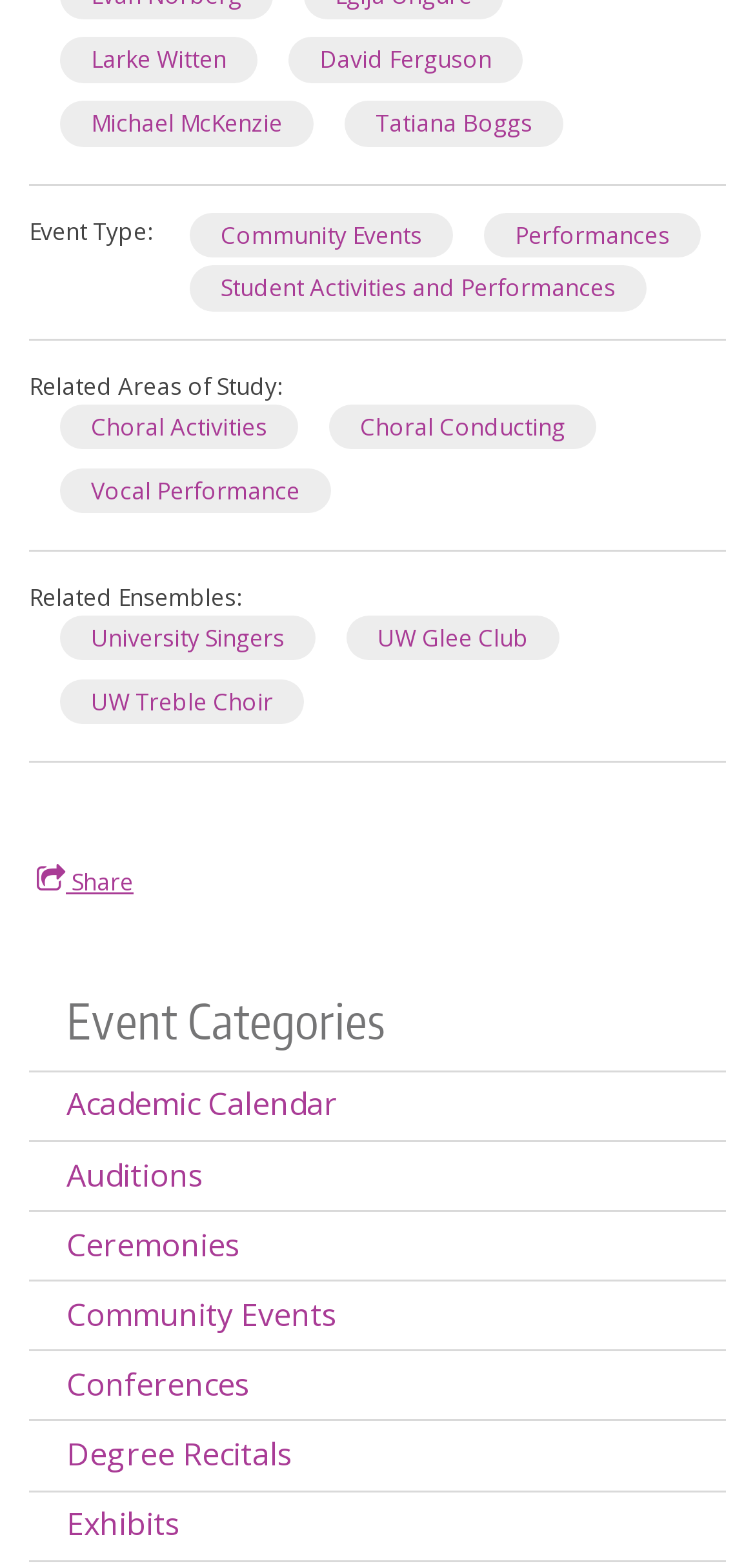What is the purpose of the 'Share' link?
Please answer the question as detailed as possible based on the image.

The 'Share' link is typically used to share the webpage on social media or other platforms, allowing users to easily distribute the content.